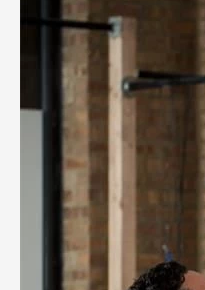What is the purpose of the wooden structure?
Can you give a detailed and elaborate answer to the question?

The wooden structure in the background appears to support gym equipment, which is a crucial element in a fitness setting, emphasizing the active and dynamic atmosphere of the environment.